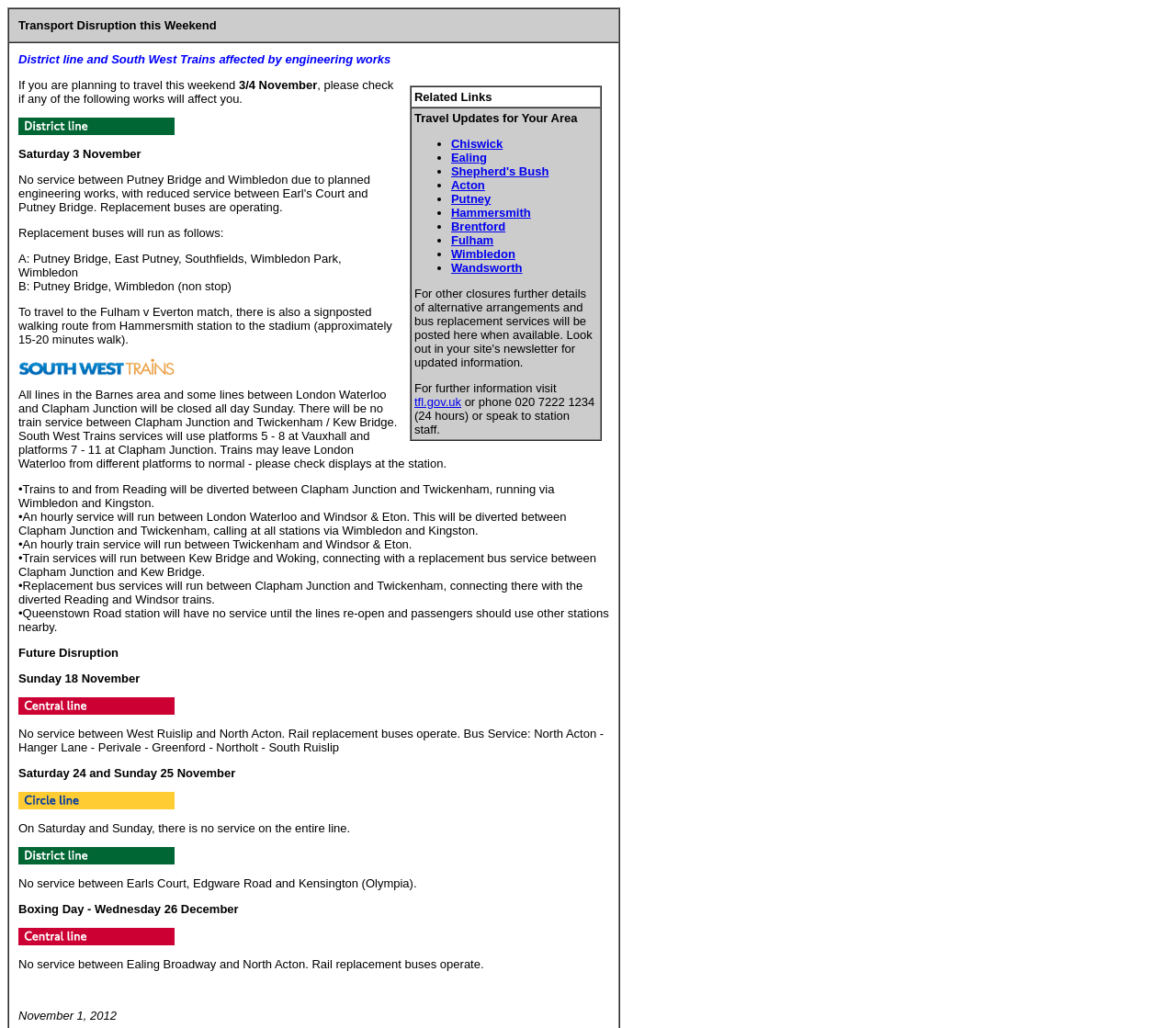Please specify the bounding box coordinates of the clickable region necessary for completing the following instruction: "Click on Chiswick link". The coordinates must consist of four float numbers between 0 and 1, i.e., [left, top, right, bottom].

[0.384, 0.133, 0.428, 0.147]